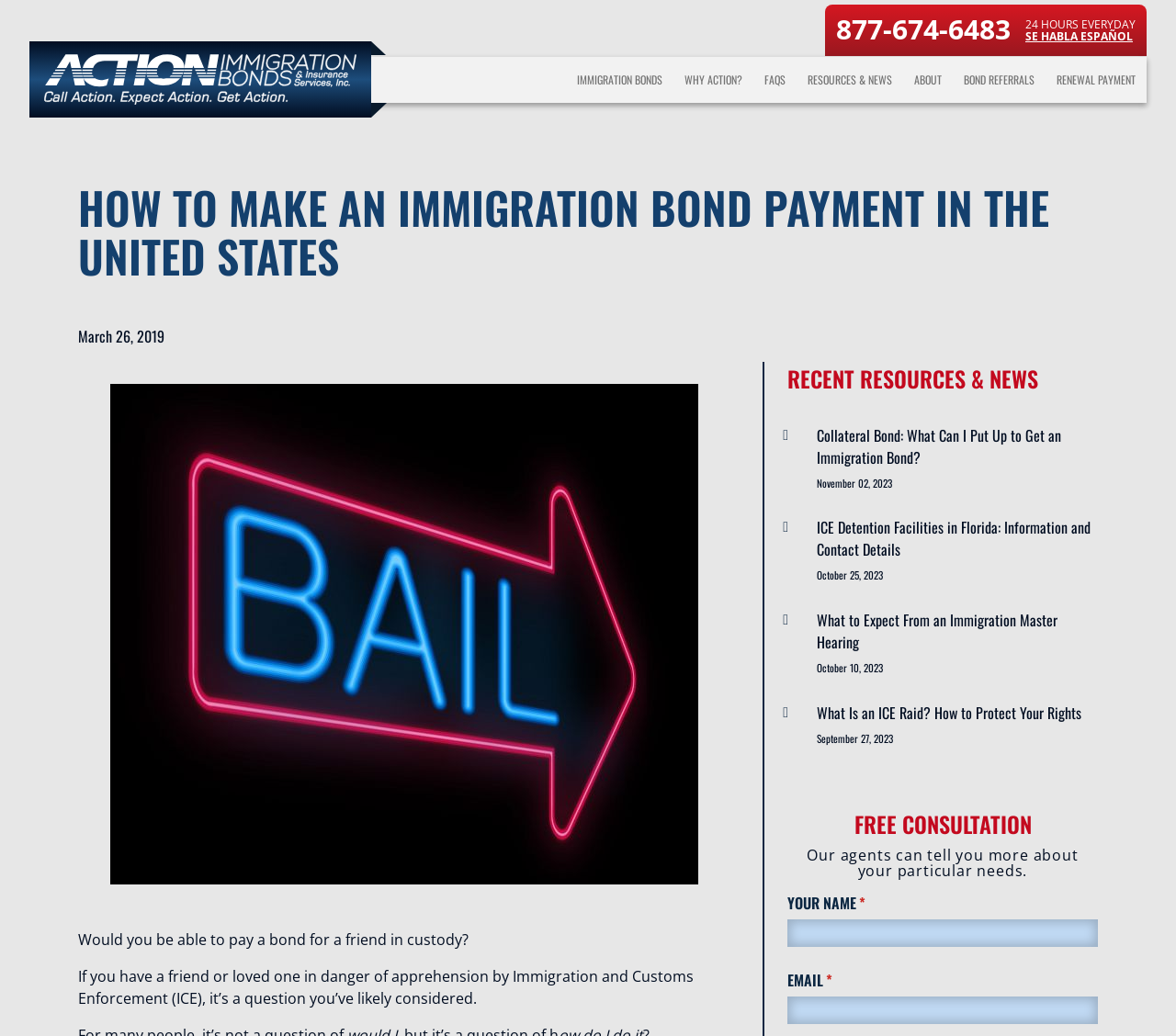Using the description "October 10, 2023", locate and provide the bounding box of the UI element.

[0.695, 0.638, 0.751, 0.652]